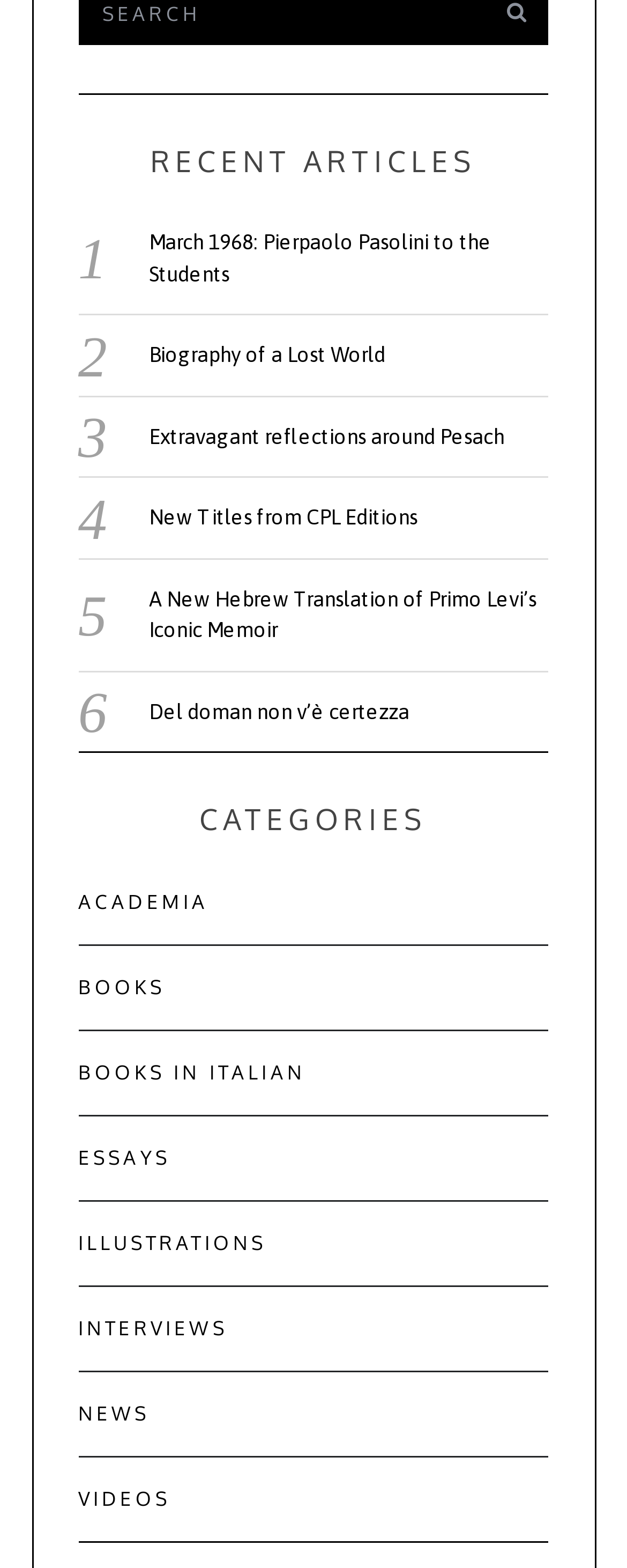Determine the bounding box coordinates of the clickable region to execute the instruction: "explore 'VIDEOS'". The coordinates should be four float numbers between 0 and 1, denoted as [left, top, right, bottom].

[0.125, 0.948, 0.272, 0.964]